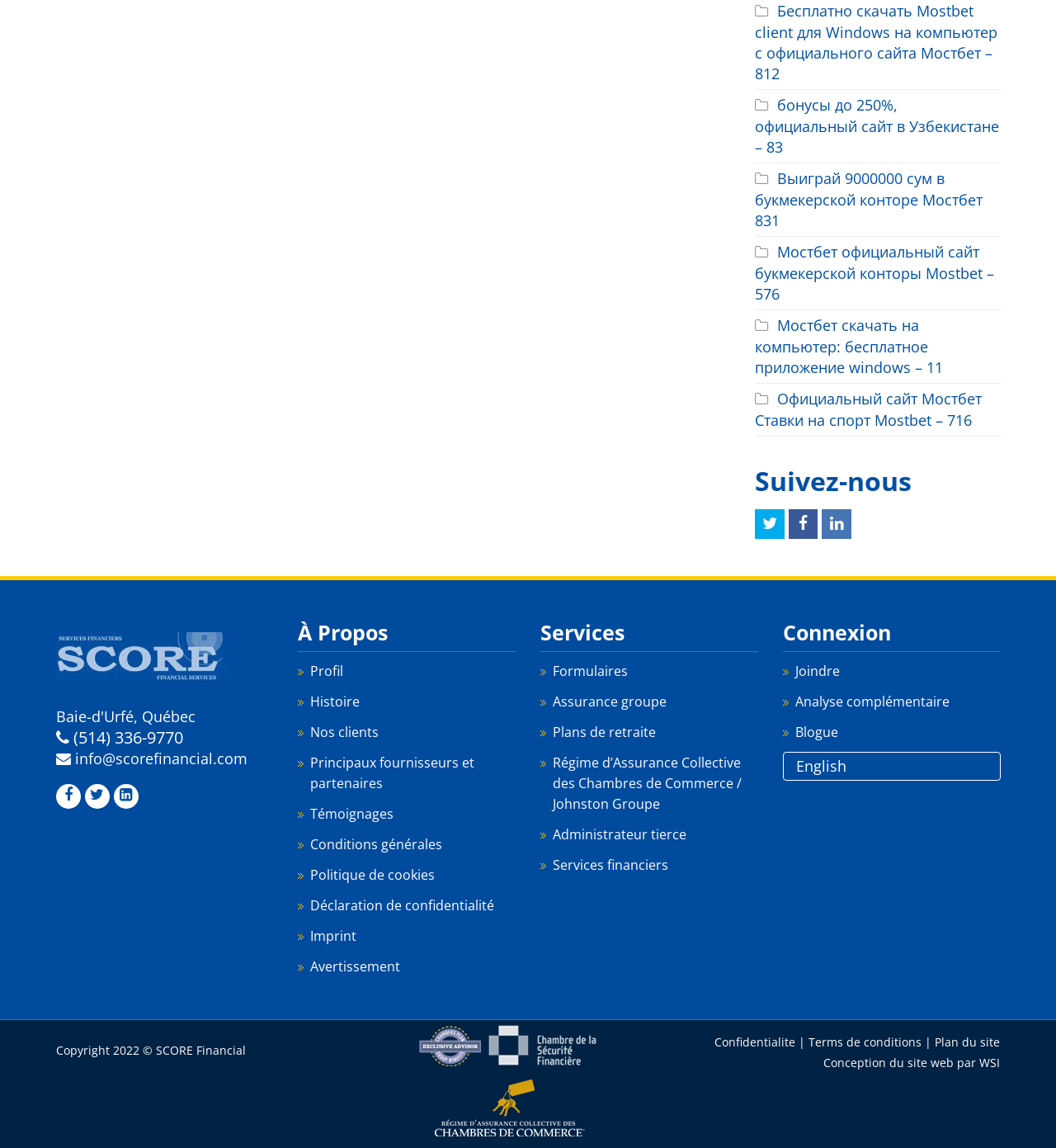Find the bounding box coordinates for the HTML element described in this sentence: "alt="logo"". Provide the coordinates as four float numbers between 0 and 1, in the format [left, top, right, bottom].

[0.46, 0.919, 0.568, 0.933]